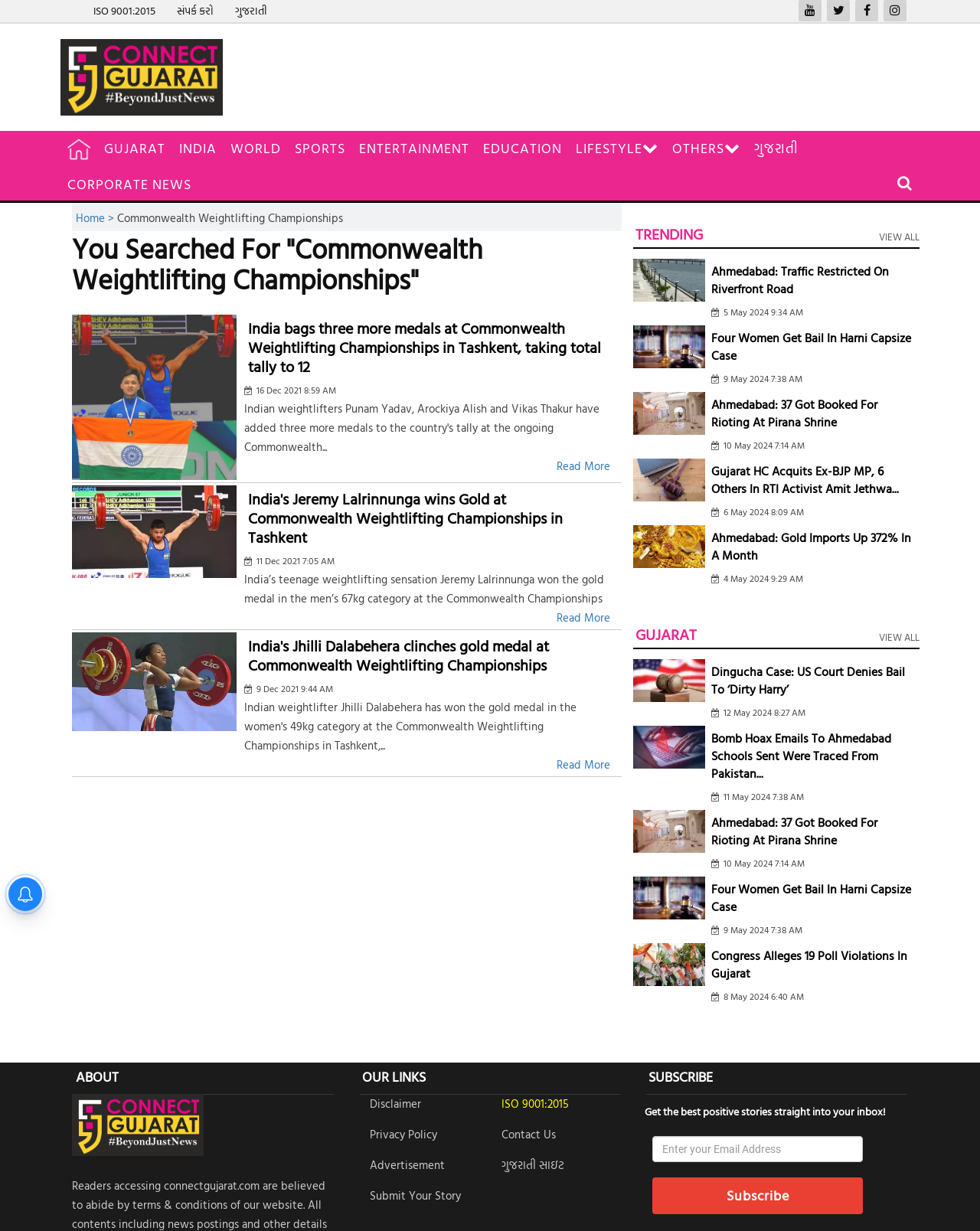Please find and report the bounding box coordinates of the element to click in order to perform the following action: "read more about Ahmedabad: Traffic restricted on riverfront road". The coordinates should be expressed as four float numbers between 0 and 1, in the format [left, top, right, bottom].

[0.568, 0.494, 0.623, 0.508]